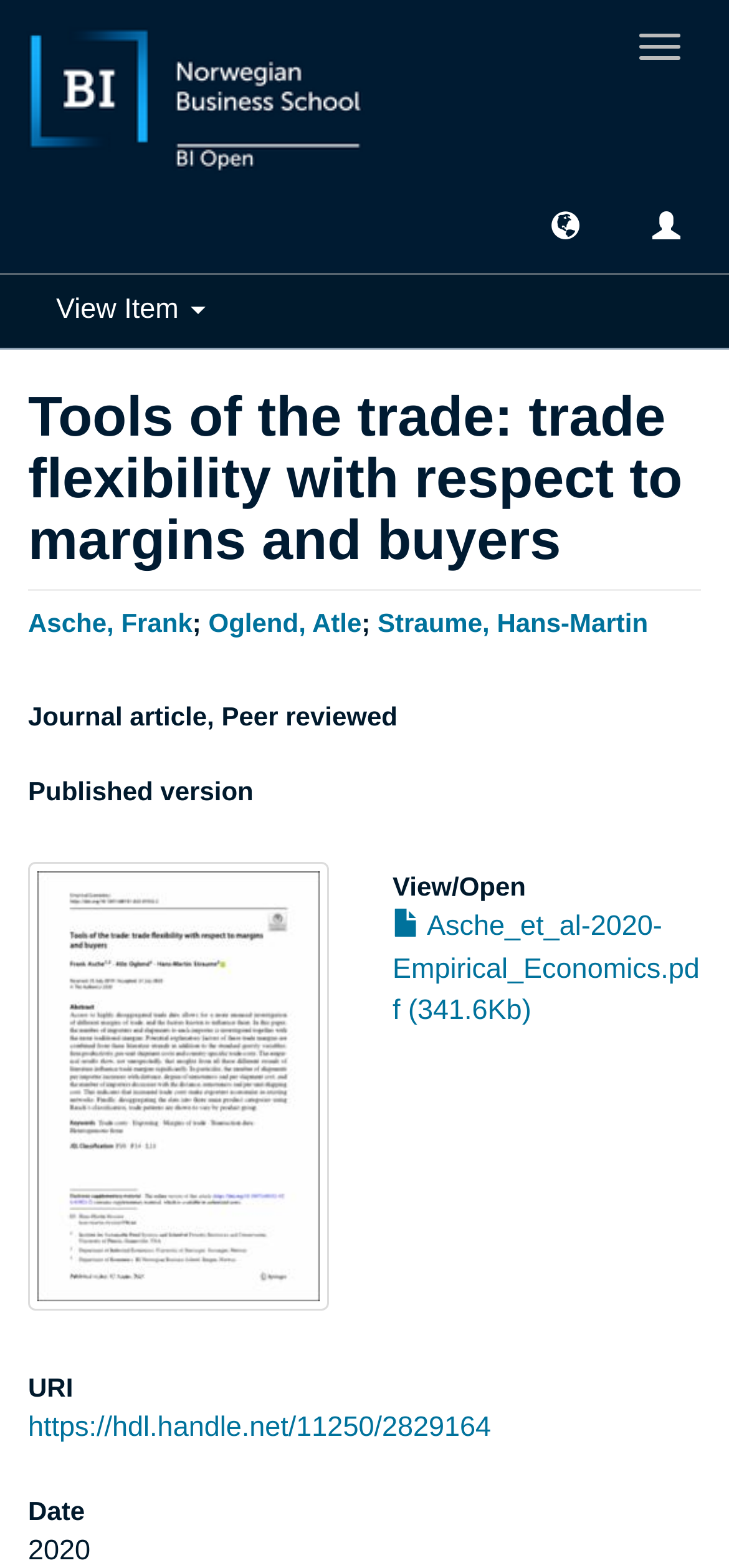Give a one-word or short-phrase answer to the following question: 
What is the publication year of the journal article?

2020